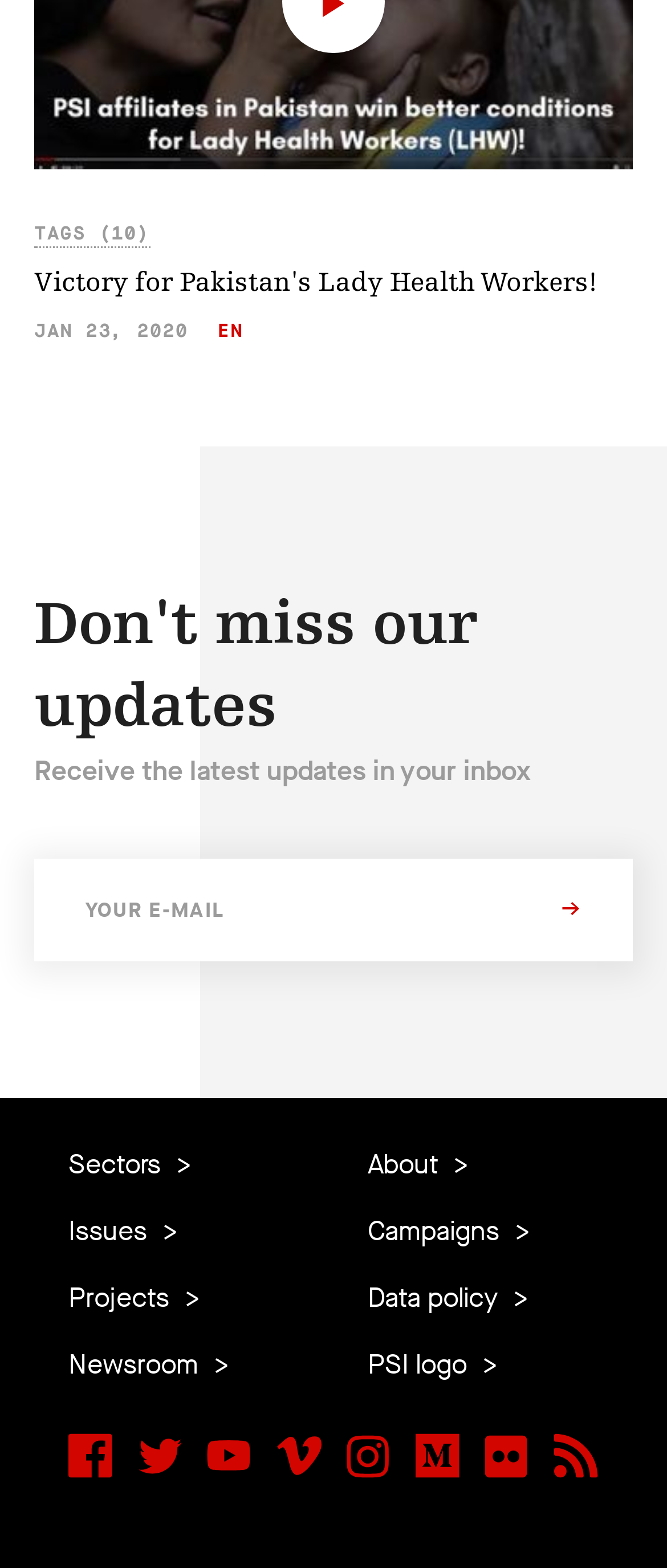Predict the bounding box coordinates of the area that should be clicked to accomplish the following instruction: "Explore the sectors". The bounding box coordinates should consist of four float numbers between 0 and 1, i.e., [left, top, right, bottom].

[0.103, 0.731, 0.287, 0.754]